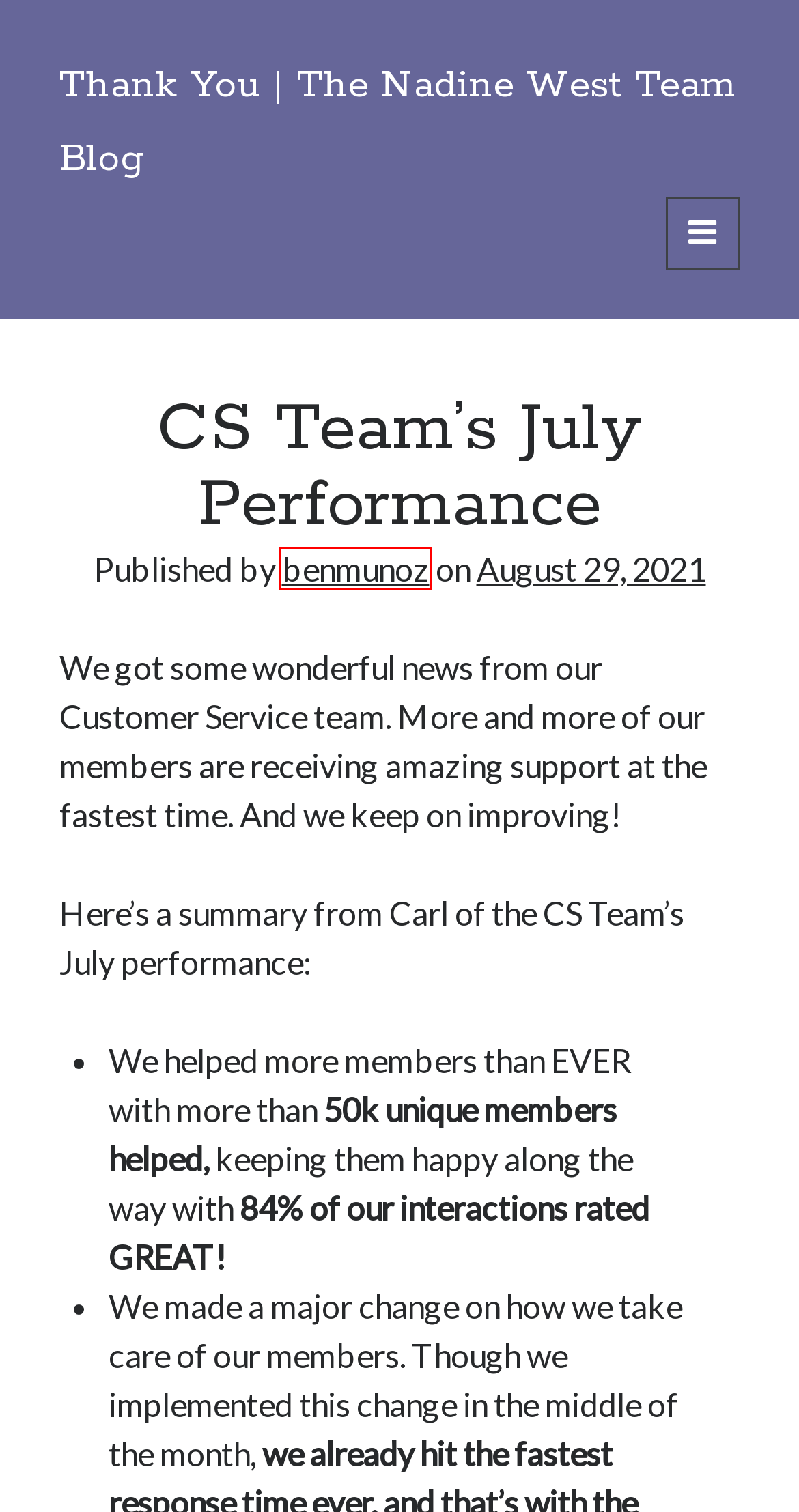You have a screenshot of a webpage with a red bounding box around an element. Choose the best matching webpage description that would appear after clicking the highlighted element. Here are the candidates:
A. August 2021 – Thank You | The Nadine West Team Blog
B. October Celebrations – Thank You | The Nadine West Team Blog
C. August Awards – Thank You | The Nadine West Team Blog
D. PAST TEAM UPDATES – Thank You | The Nadine West Team Blog
E. benmunoz – Thank You | The Nadine West Team Blog
F. Nadine West’s Got Talent – Thank You | The Nadine West Team Blog
G. Thank You | The Nadine West Team Blog
H. September Celebrations – Thank You | The Nadine West Team Blog

E